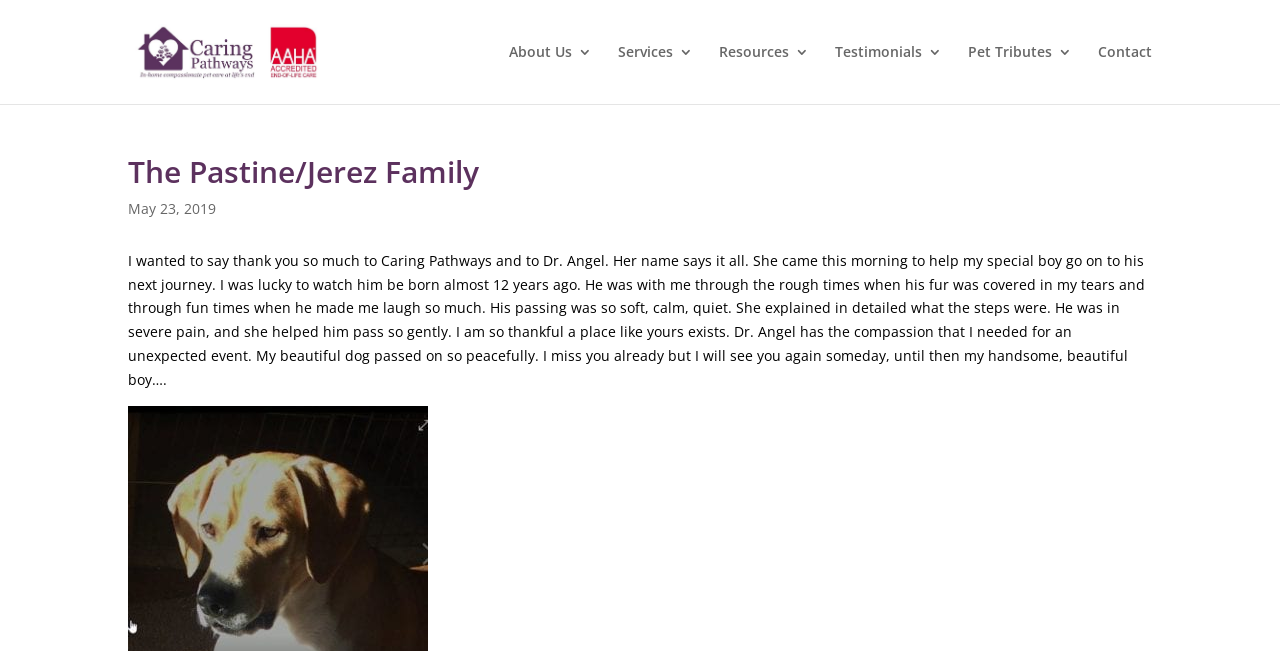What is the occasion of the testimonial?
Please give a detailed and elaborate answer to the question.

The testimonial is written by a family who is expressing gratitude to Caring Pathways and Dr. Angel for helping their pet pass away peacefully. The occasion is a sad one, but the family is thankful for the gentle and compassionate way their pet was helped.